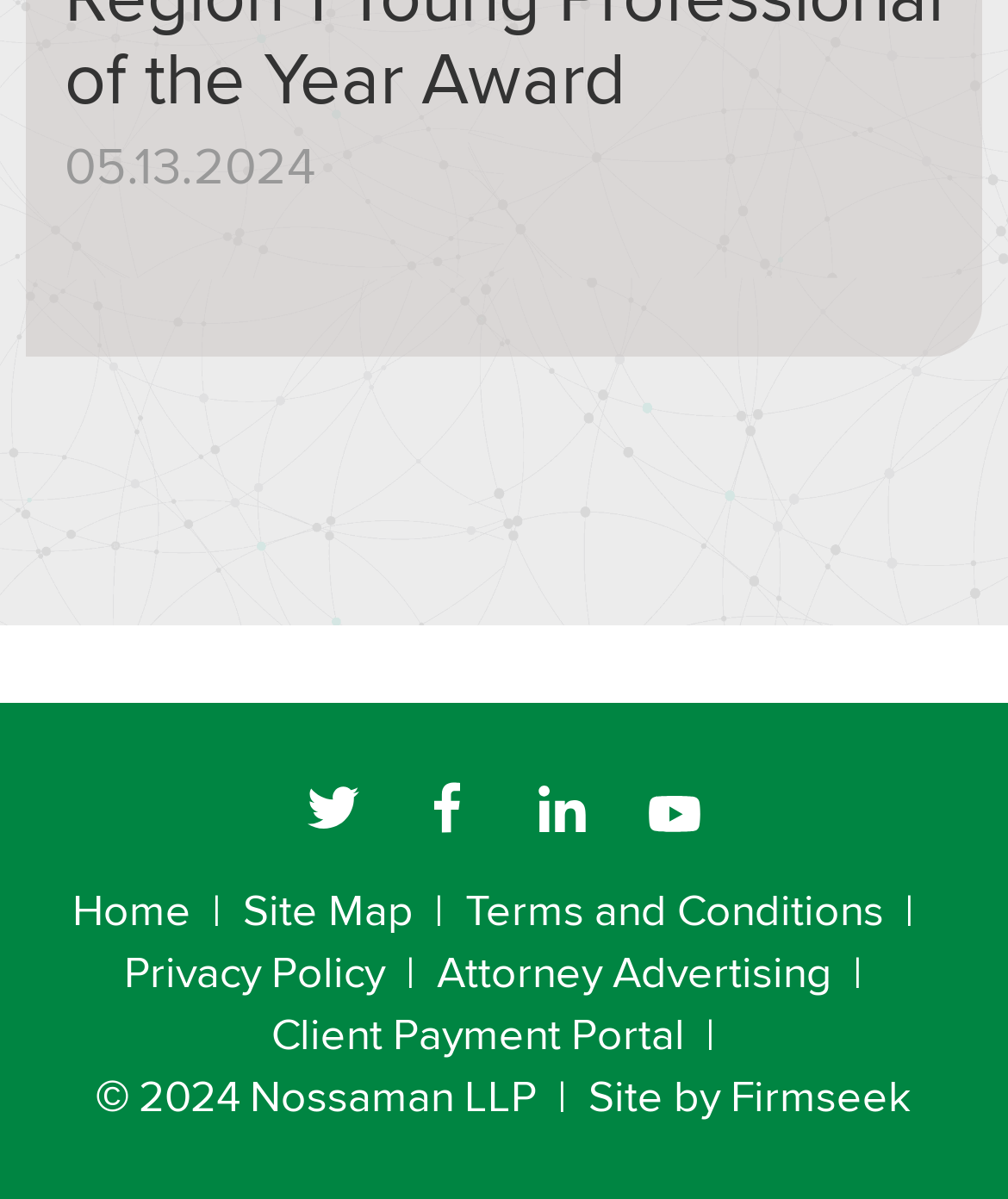How many links are there in the footer section?
Using the image as a reference, deliver a detailed and thorough answer to the question.

By counting the links at the bottom of the webpage, I found that there are seven links in the footer section, which are Home, Site Map, Terms and Conditions, Privacy Policy, Attorney Advertising, Client Payment Portal, and Site by Firmseek.